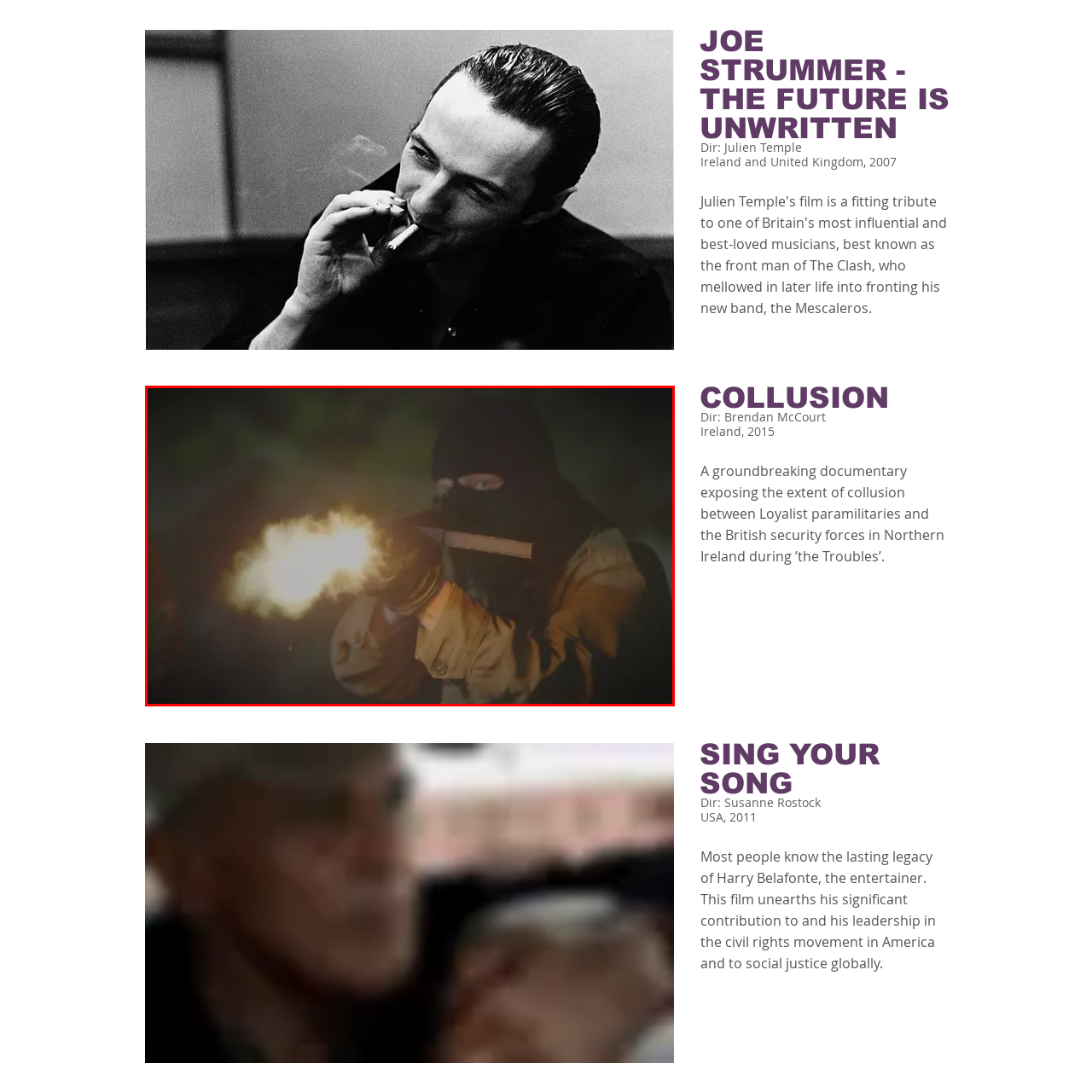What is the attire of the person in the image?
Pay attention to the image part enclosed by the red bounding box and answer the question using a single word or a short phrase.

dark clothing